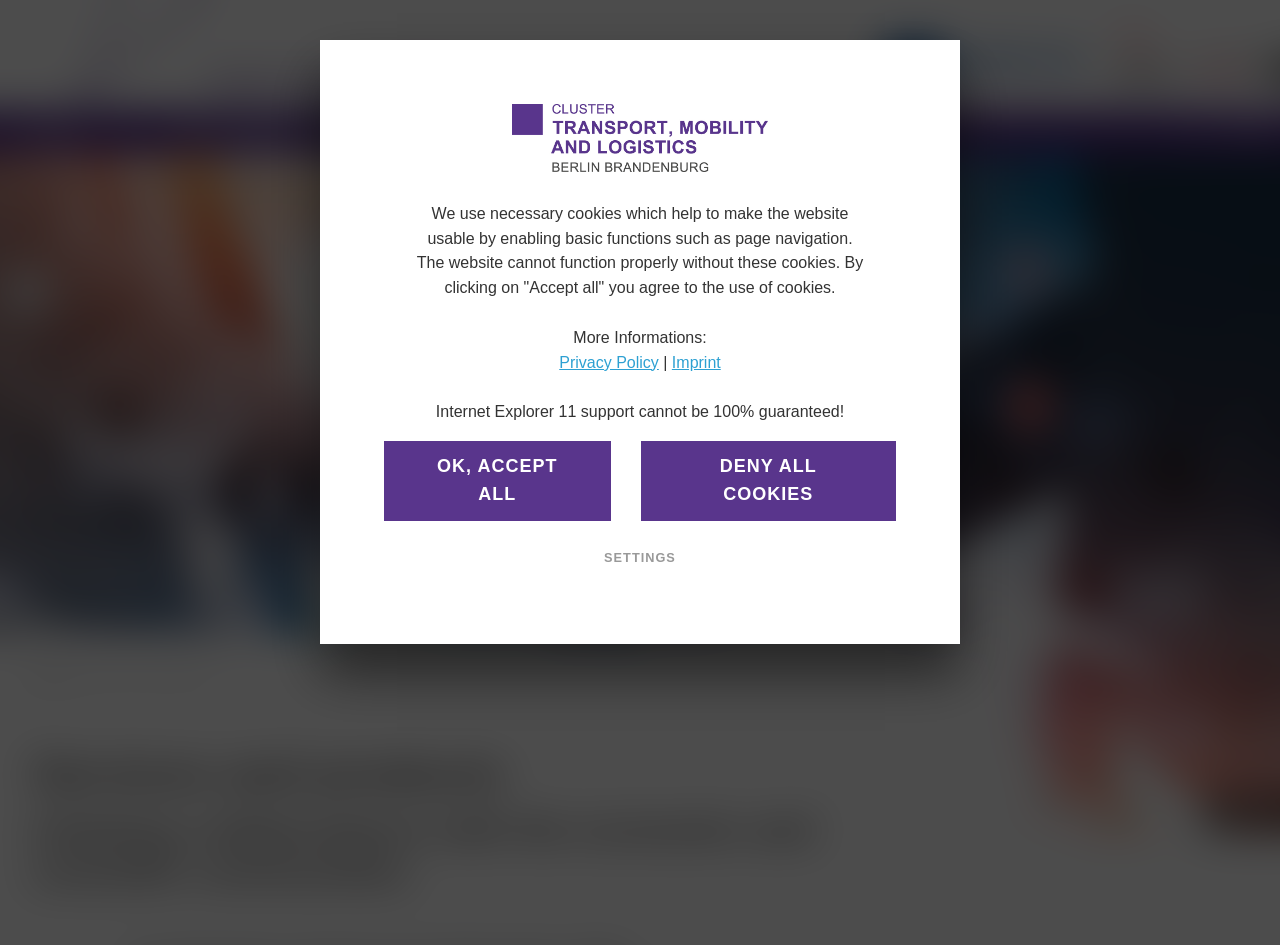Indicate the bounding box coordinates of the element that must be clicked to execute the instruction: "Click the 'Start Cluster Transport, Mobility and Logistics' link". The coordinates should be given as four float numbers between 0 and 1, i.e., [left, top, right, bottom].

[0.0, 0.0, 0.156, 0.116]